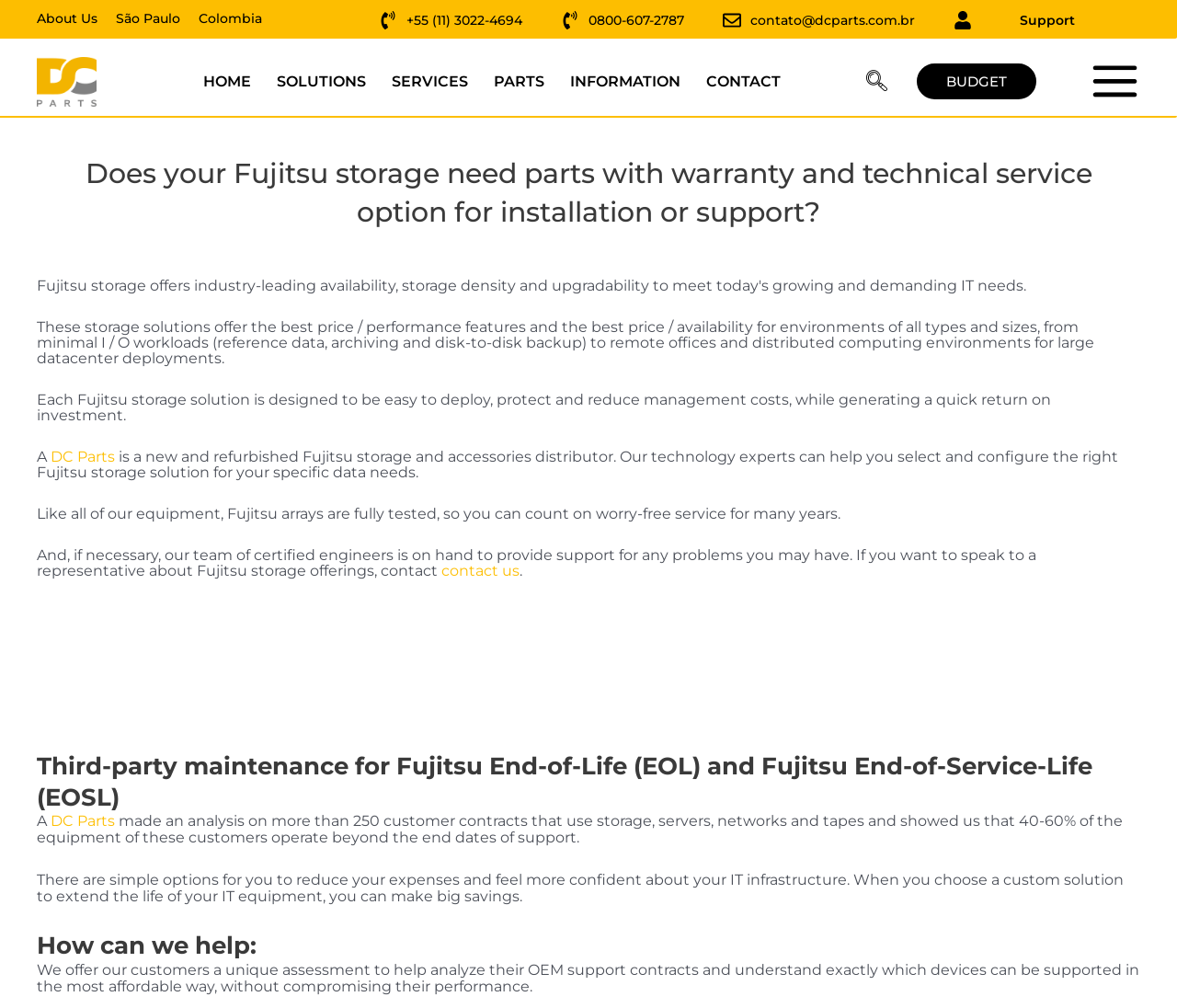Return the bounding box coordinates of the UI element that corresponds to this description: "+55 (11) 3022-4694". The coordinates must be given as four float numbers in the range of 0 and 1, [left, top, right, bottom].

[0.318, 0.009, 0.444, 0.031]